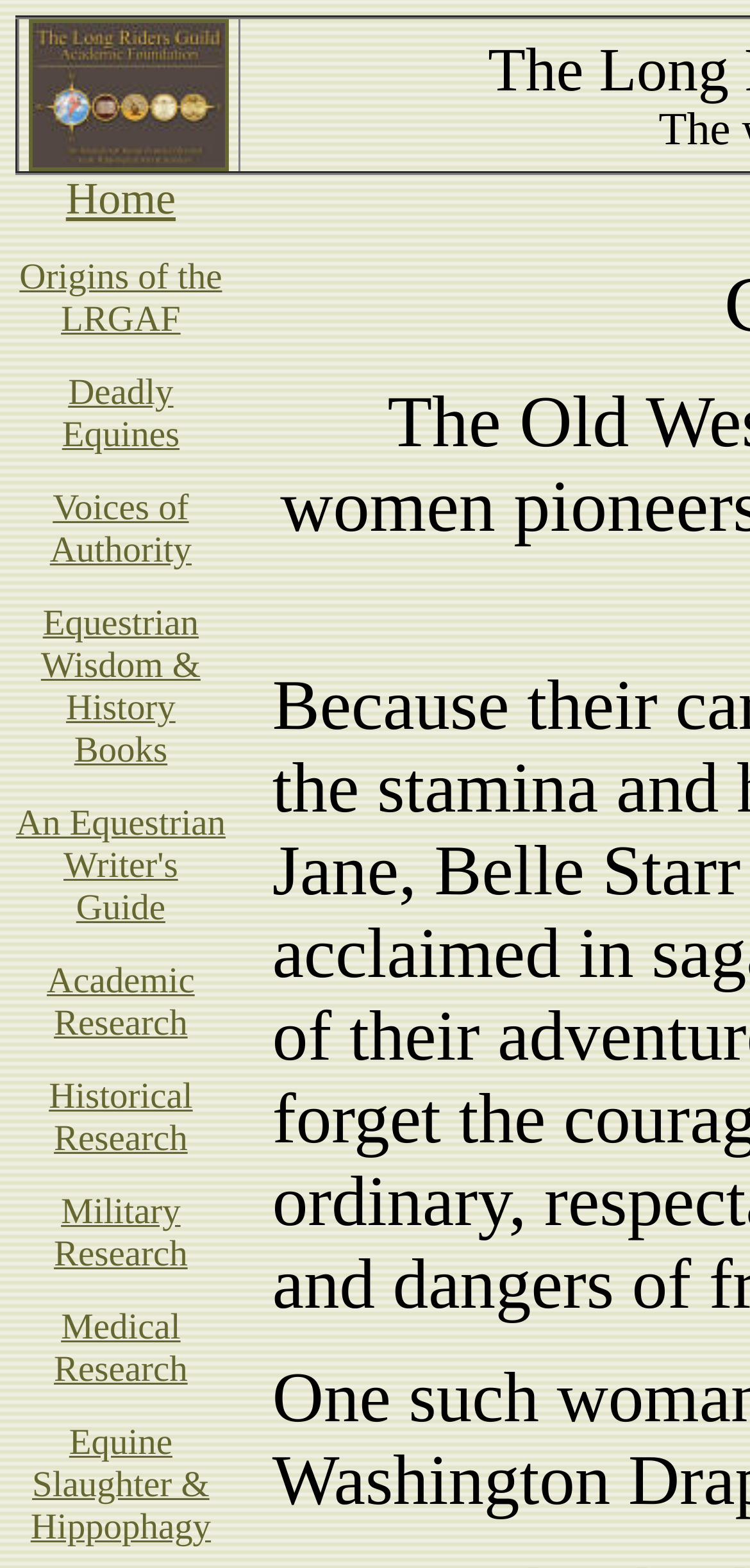Please answer the following question using a single word or phrase: 
How many image elements are on the webpage?

1